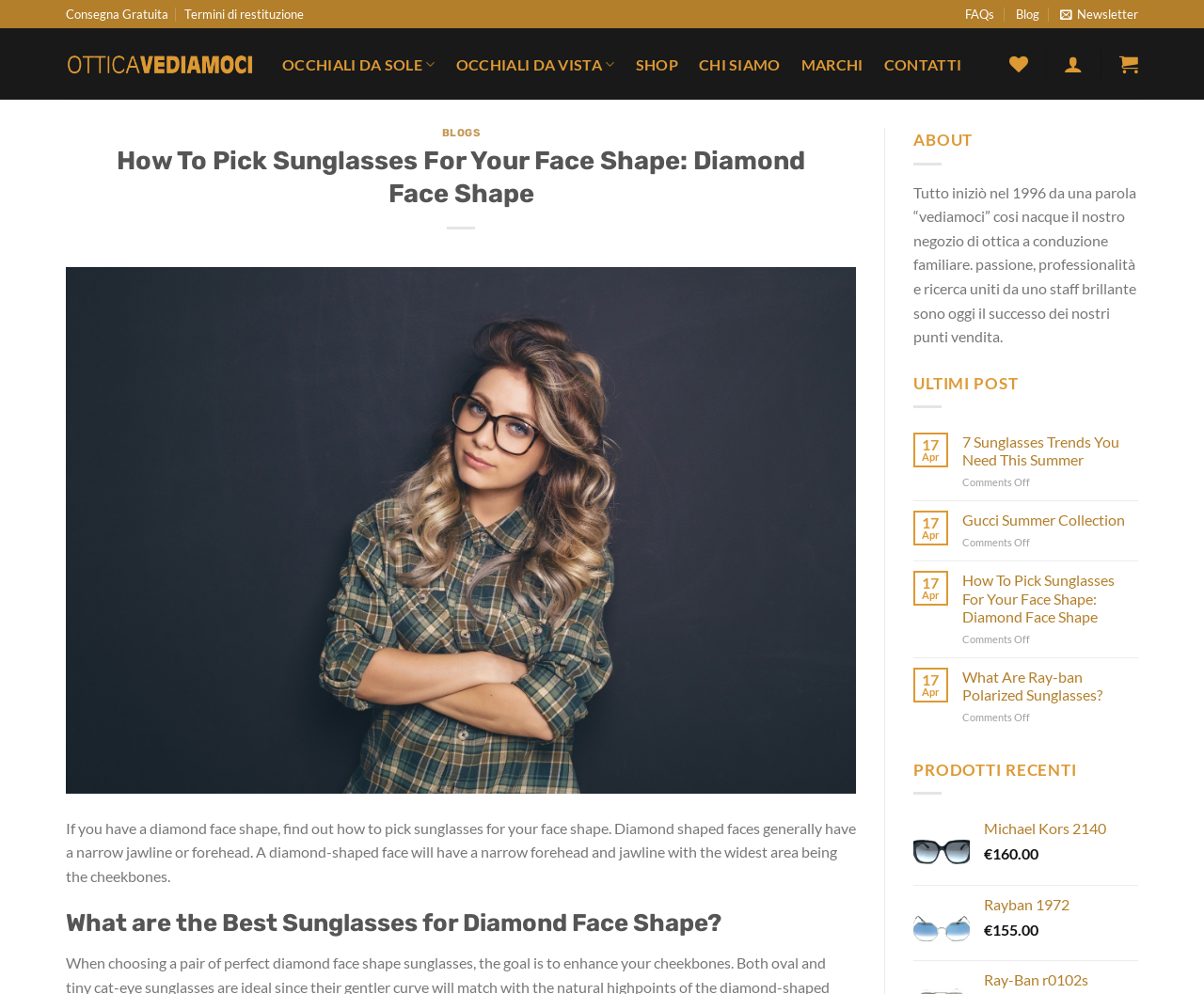What is the name of the website?
Please provide a detailed answer to the question.

I determined the answer by looking at the link 'Ottica Vediamoci' with the bounding box coordinates [0.055, 0.054, 0.211, 0.076] which is likely to be the website's name.